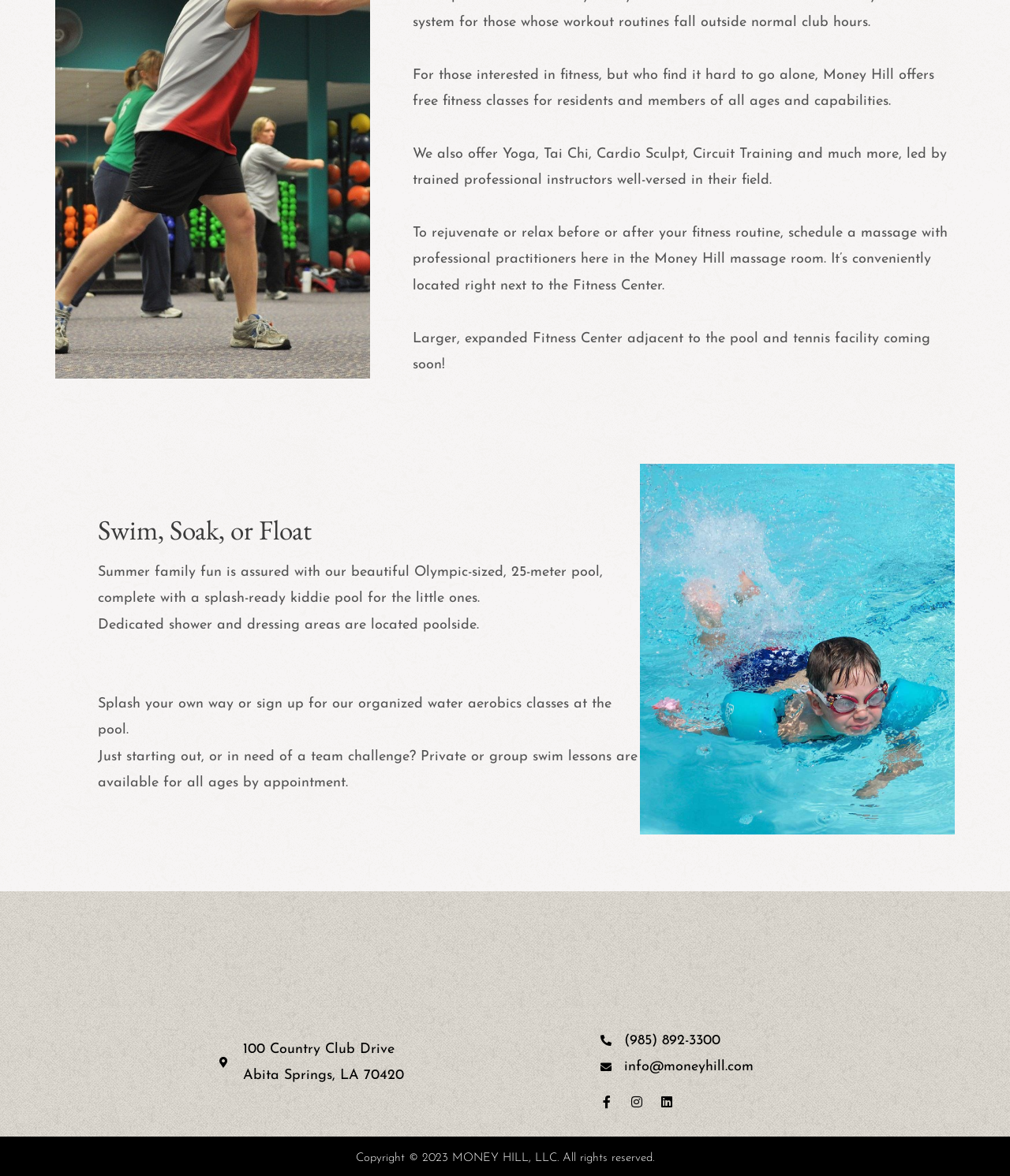Carefully observe the image and respond to the question with a detailed answer:
What is the size of the pool?

The text states, 'Summer family fun is assured with our beautiful Olympic-sized, 25-meter pool, complete with a splash-ready kiddie pool for the little ones.', indicating that the pool is Olympic-sized and 25 meters in length.